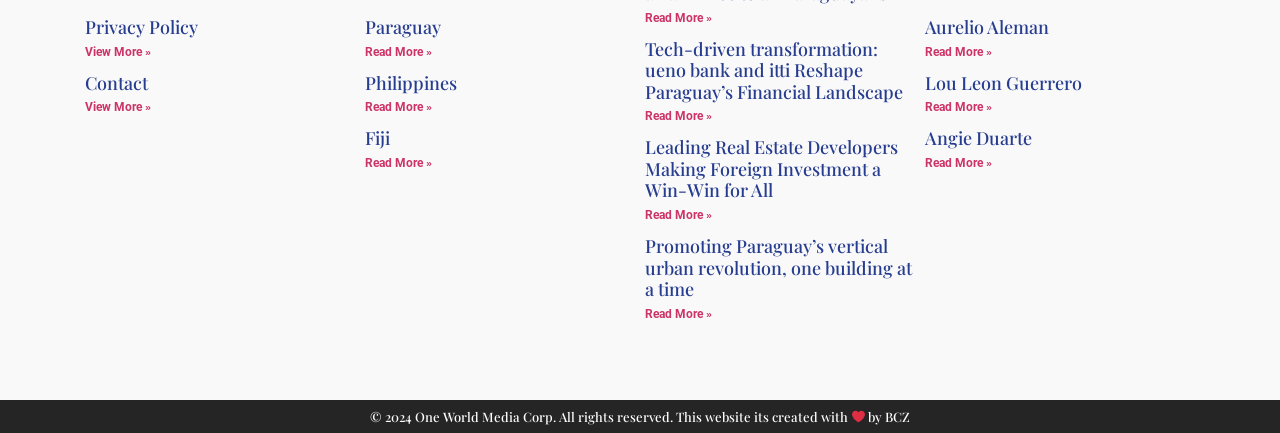What is the name of the company that created this website?
Please ensure your answer is as detailed and informative as possible.

The footer of the webpage contains a copyright notice that mentions 'This website is created with ❤️ by BCZ', which indicates that the company that created this website is BCZ.